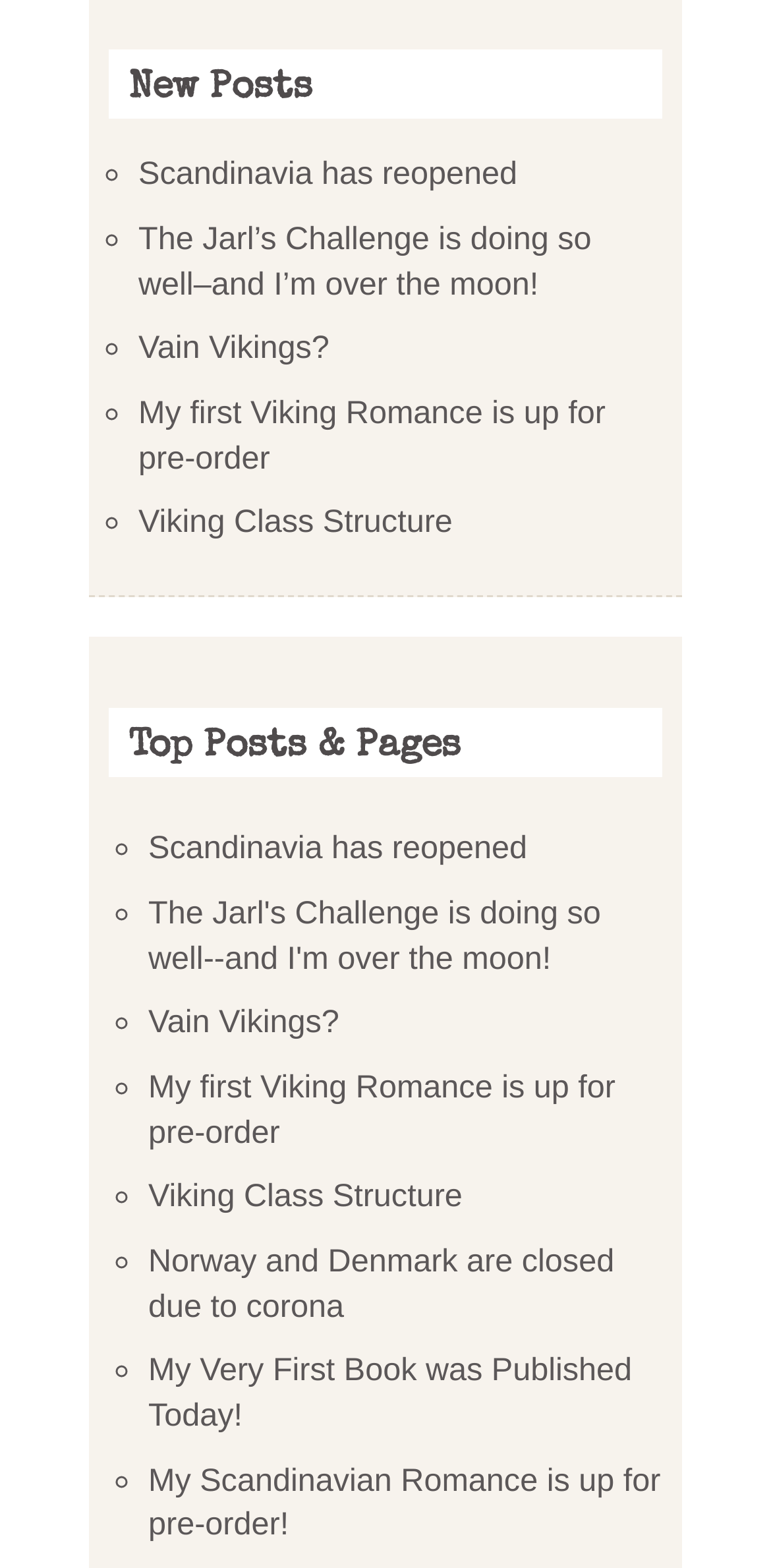How many list markers are there?
Give a one-word or short phrase answer based on the image.

10